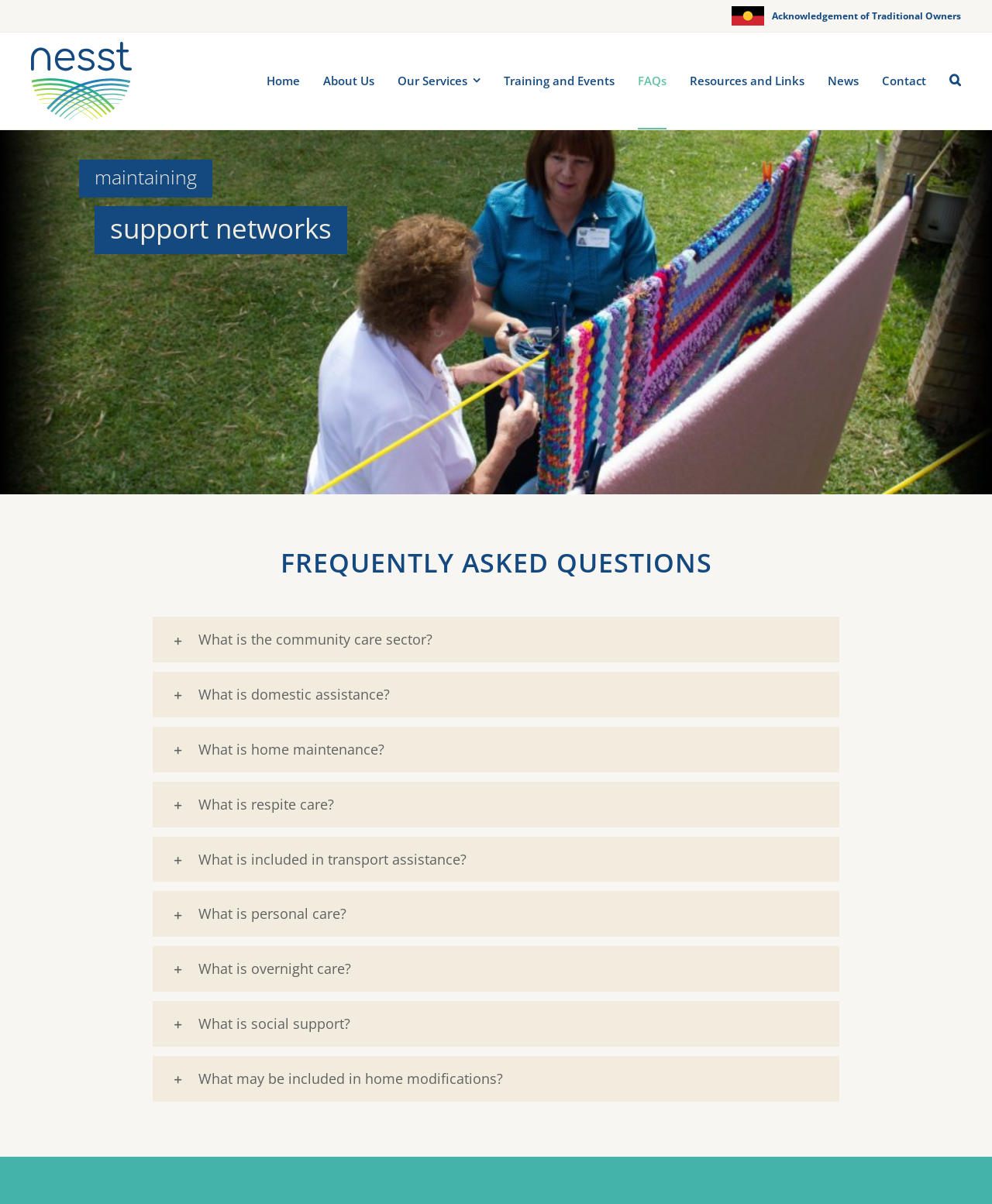Please locate the bounding box coordinates of the element that should be clicked to achieve the given instruction: "Click on the 'Search' button".

[0.957, 0.027, 0.969, 0.107]